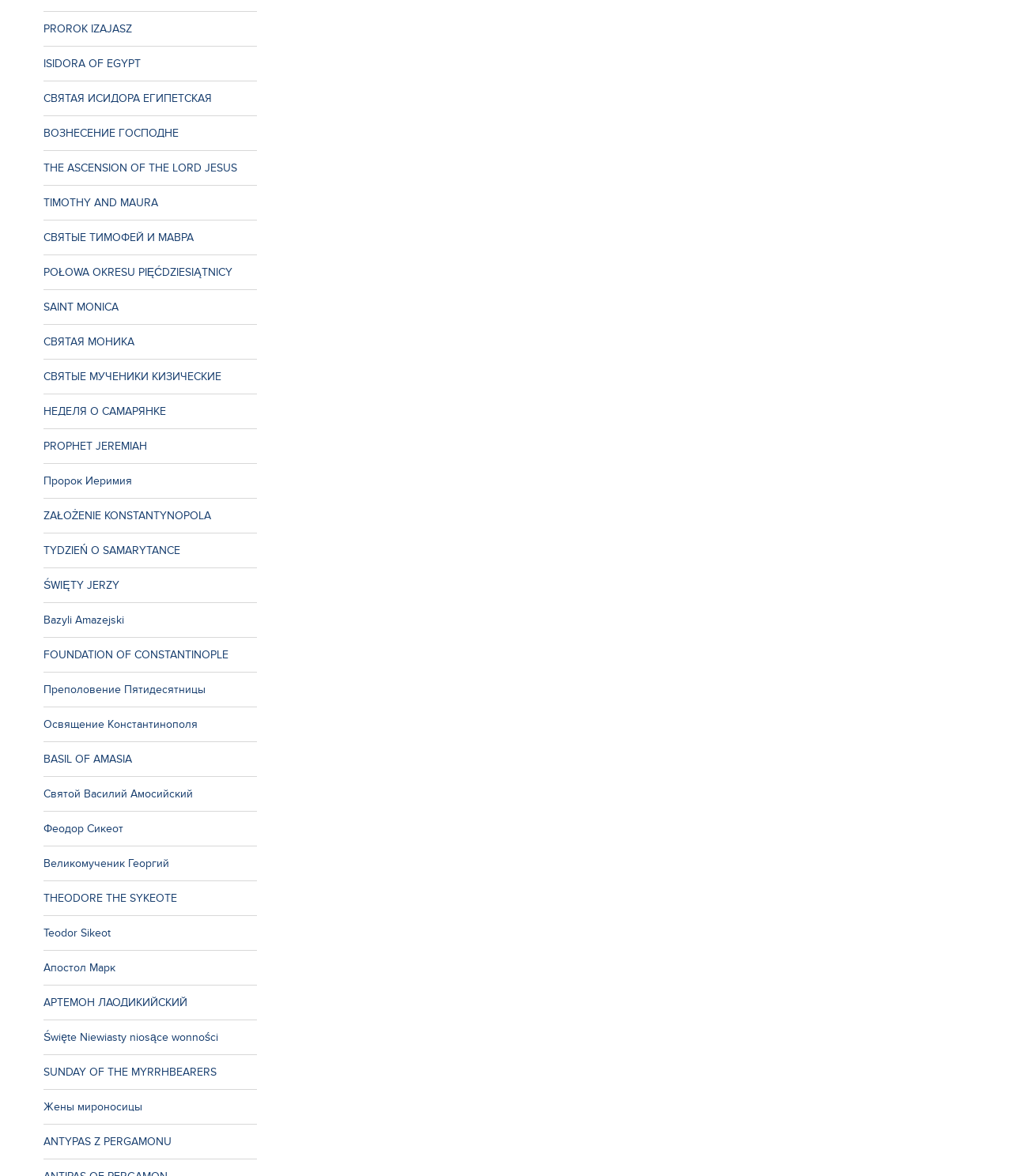Find the bounding box coordinates of the clickable element required to execute the following instruction: "Type in Email". Provide the coordinates as four float numbers between 0 and 1, i.e., [left, top, right, bottom].

None